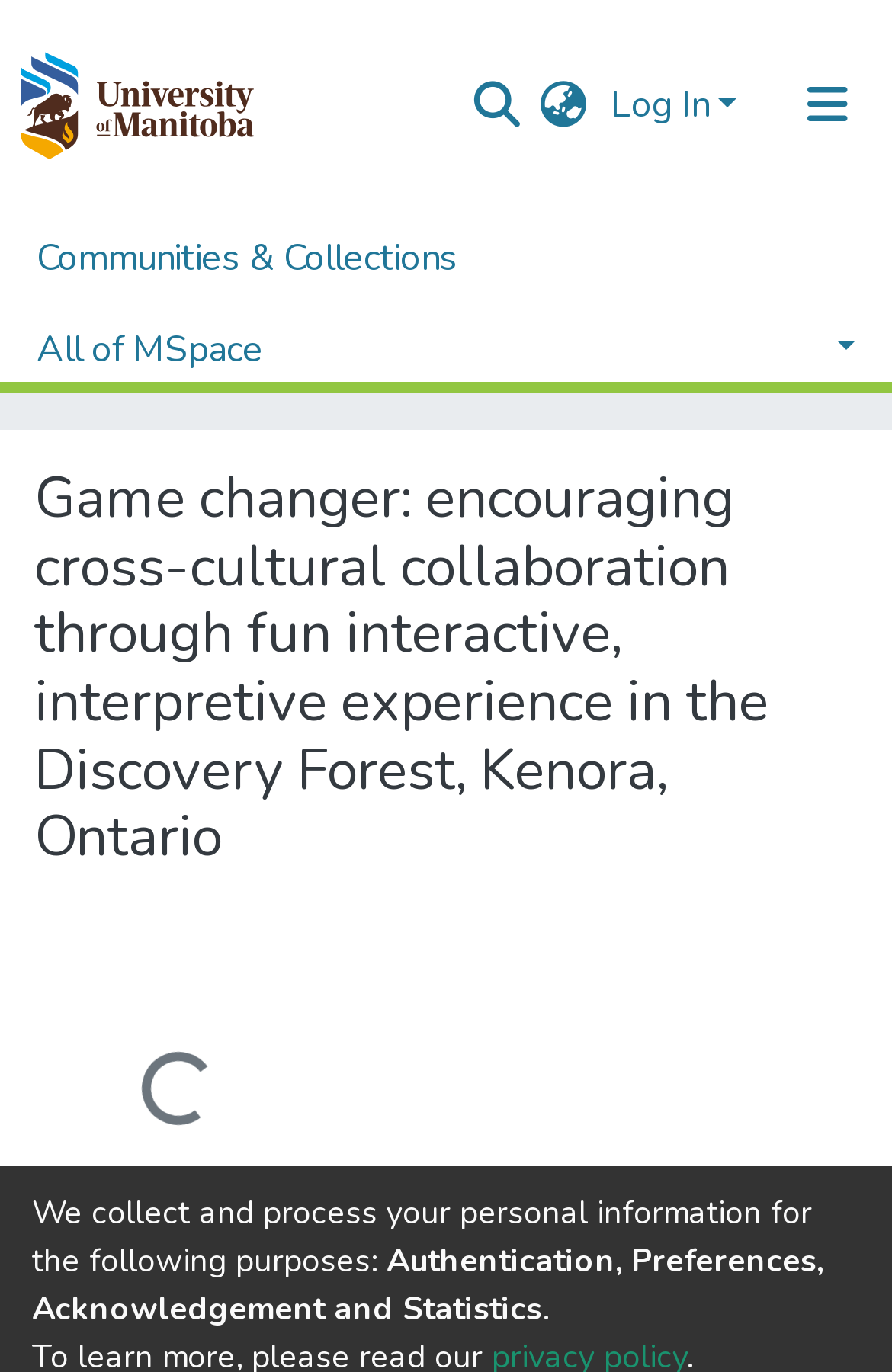Identify the bounding box coordinates of the region that should be clicked to execute the following instruction: "Switch language".

[0.59, 0.057, 0.674, 0.097]